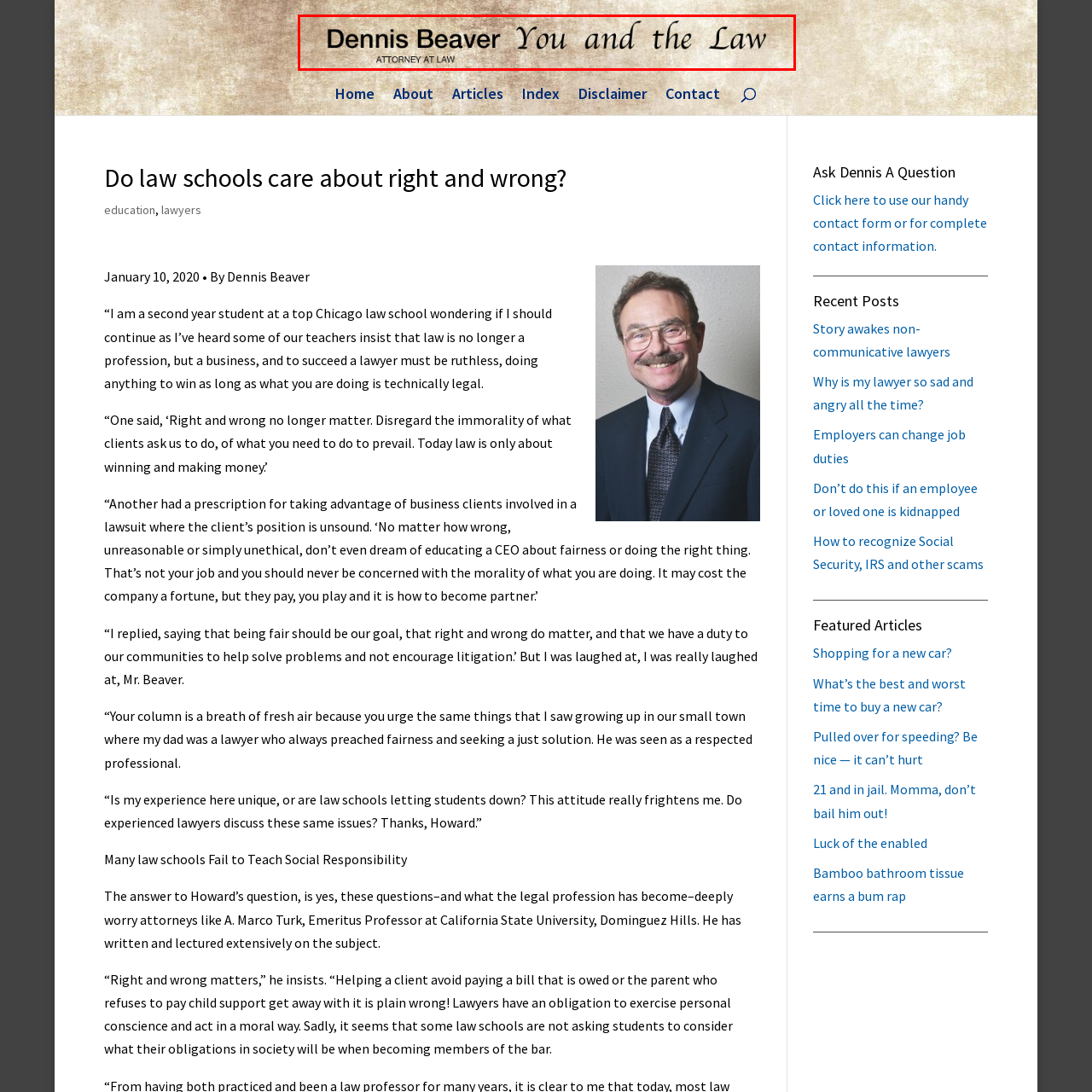Offer an in-depth description of the picture located within the red frame.

The image features the name "Dennis Beaver" prominently displayed, accompanied by the subtitle "You and the Law," which suggests a focus on legal topics or advice. Below the main title, the phrase "ATTORNEY AT LAW" emphasizes Dennis Beaver's profession as a lawyer. The text is set against a textured, subtle background, giving it a classic and professional appearance. This design choice aligns with the aesthetic often used in legal communications, aiming to convey trustworthiness and expertise in the field of law. The overall layout and typography suggest a commitment to providing legal guidance and insights.